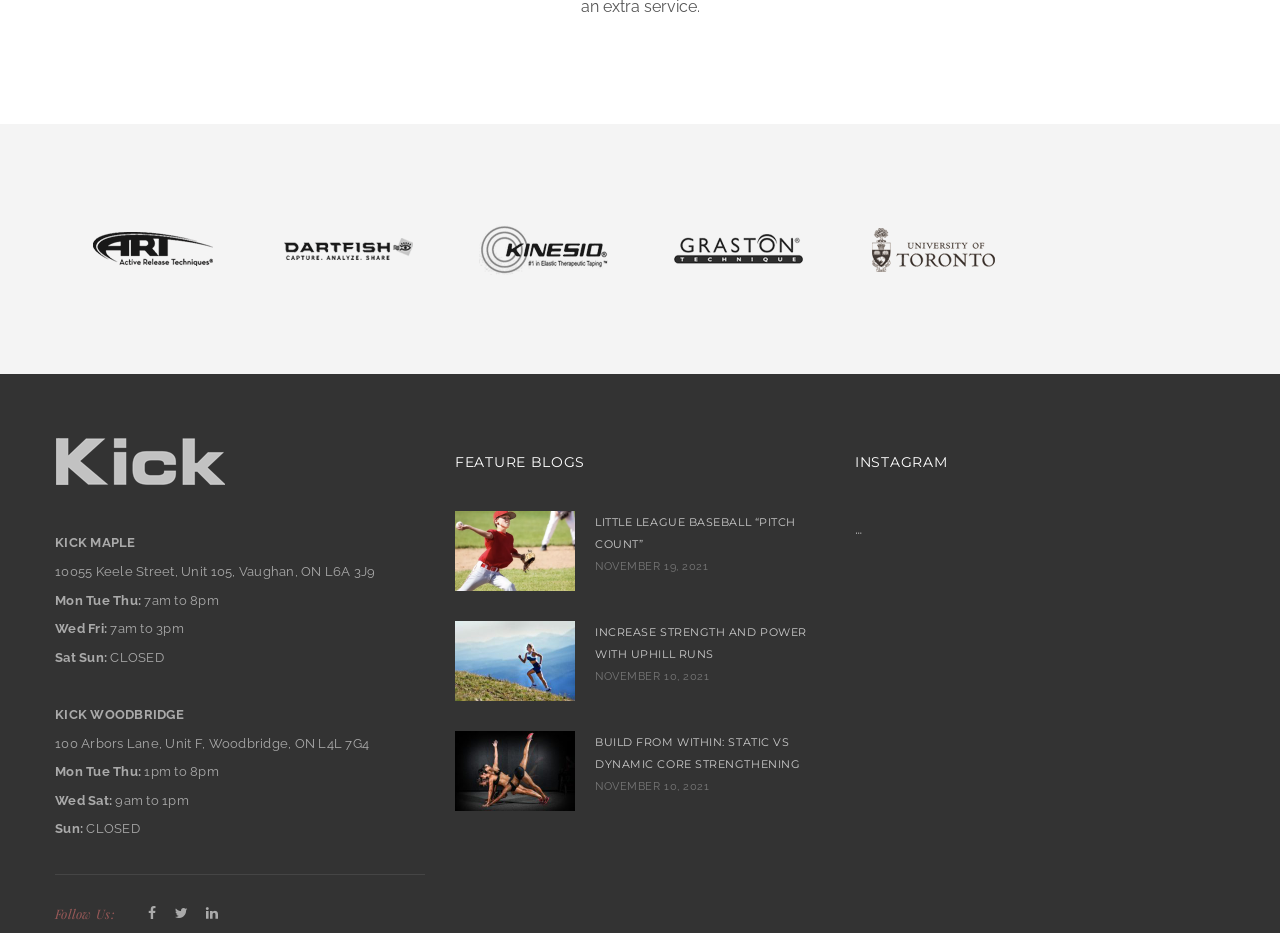Determine the bounding box coordinates of the region I should click to achieve the following instruction: "View the first blog post". Ensure the bounding box coordinates are four float numbers between 0 and 1, i.e., [left, top, right, bottom].

[0.355, 0.548, 0.449, 0.634]